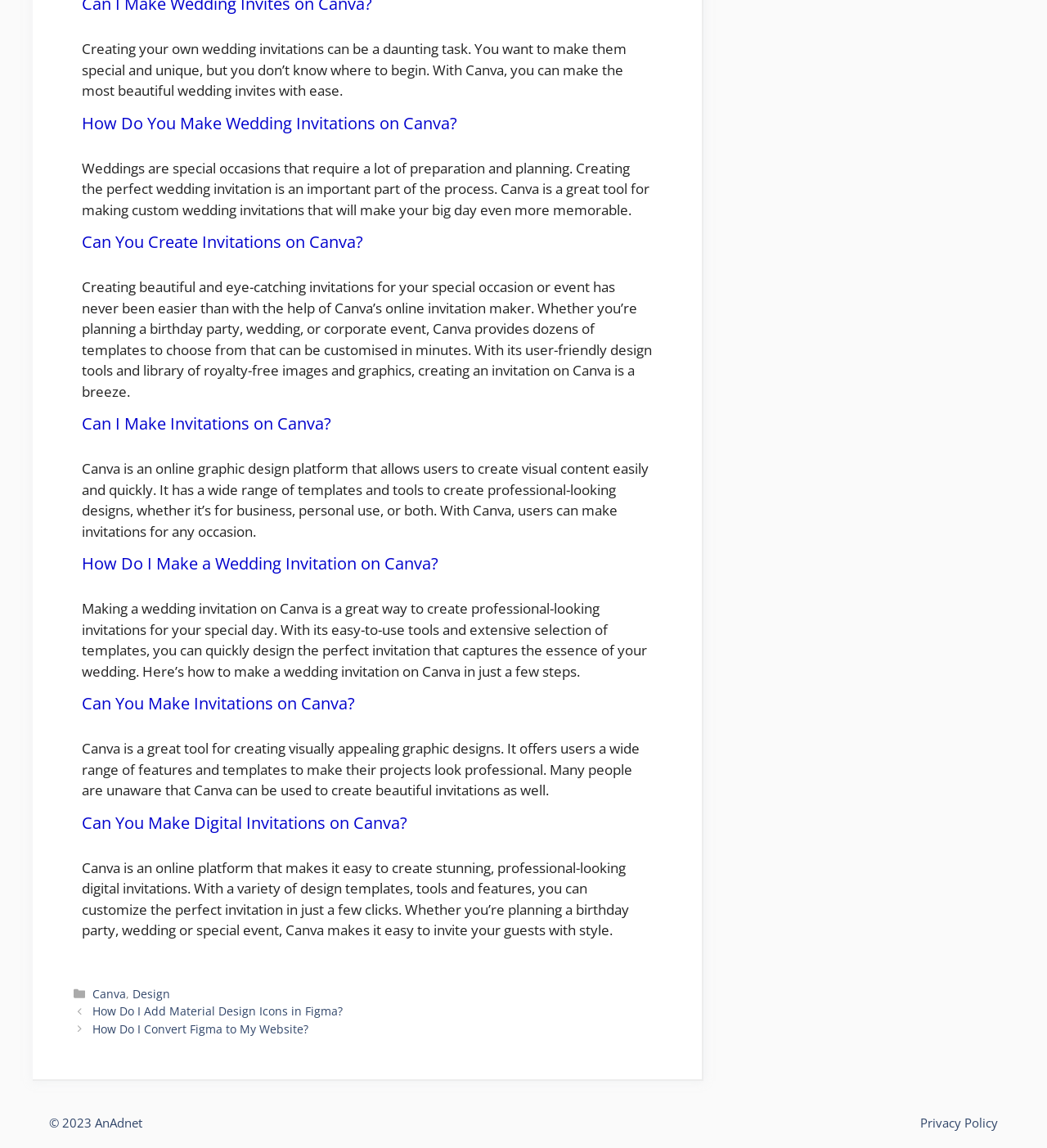Can Canva be used to create digital invitations?
Based on the screenshot, give a detailed explanation to answer the question.

The webpage explicitly states that Canva can be used to create digital invitations. This is mentioned in the text 'Canva is an online platform that makes it easy to create stunning, professional-looking digital invitations.'